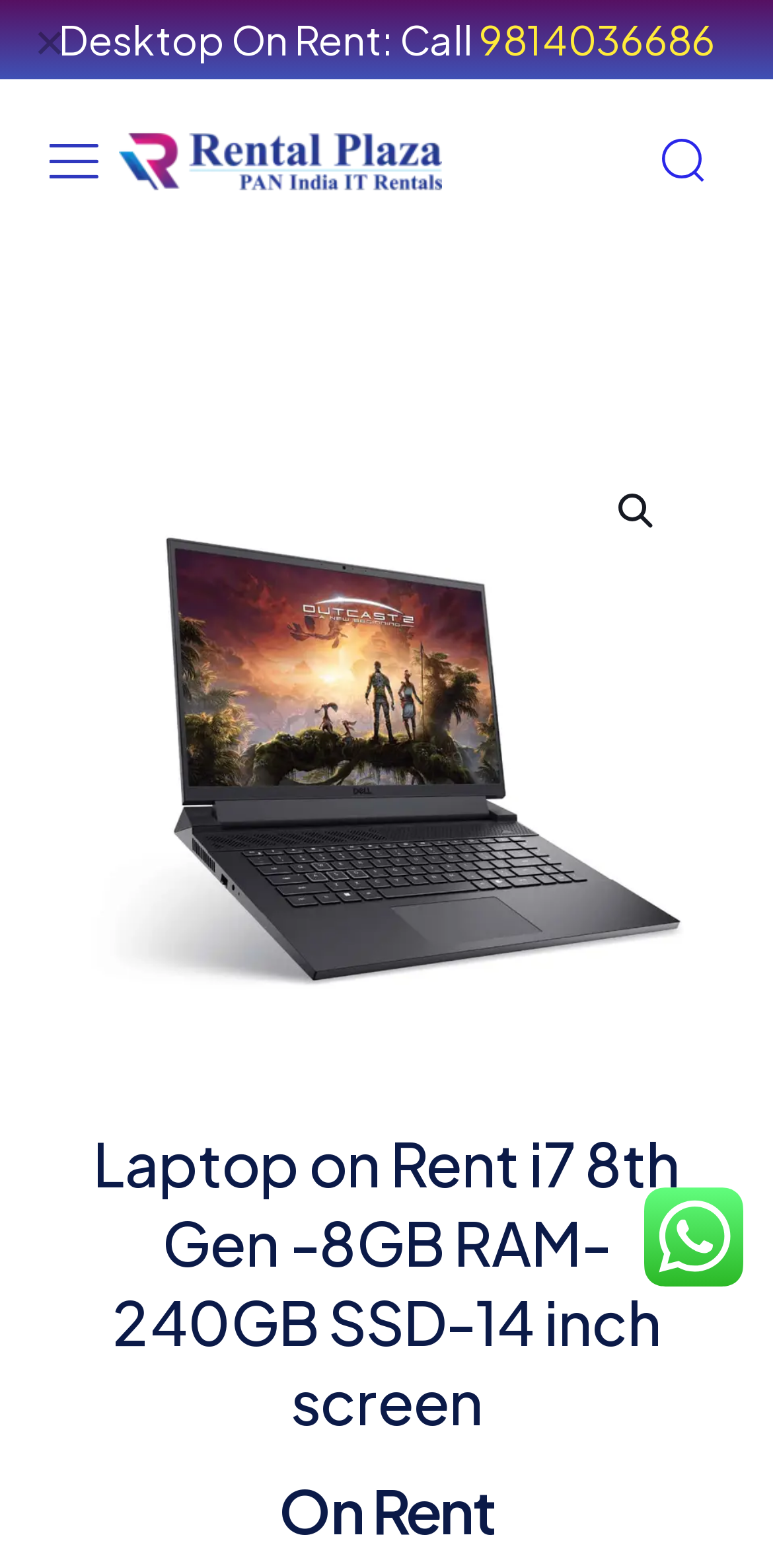What is the company name in the top-left corner?
Answer the question with detailed information derived from the image.

I determined this answer by looking at the link element with the OCR text 'rental plaza' and its corresponding image, which appears to be a logo or branding element in the top-left corner of the webpage.